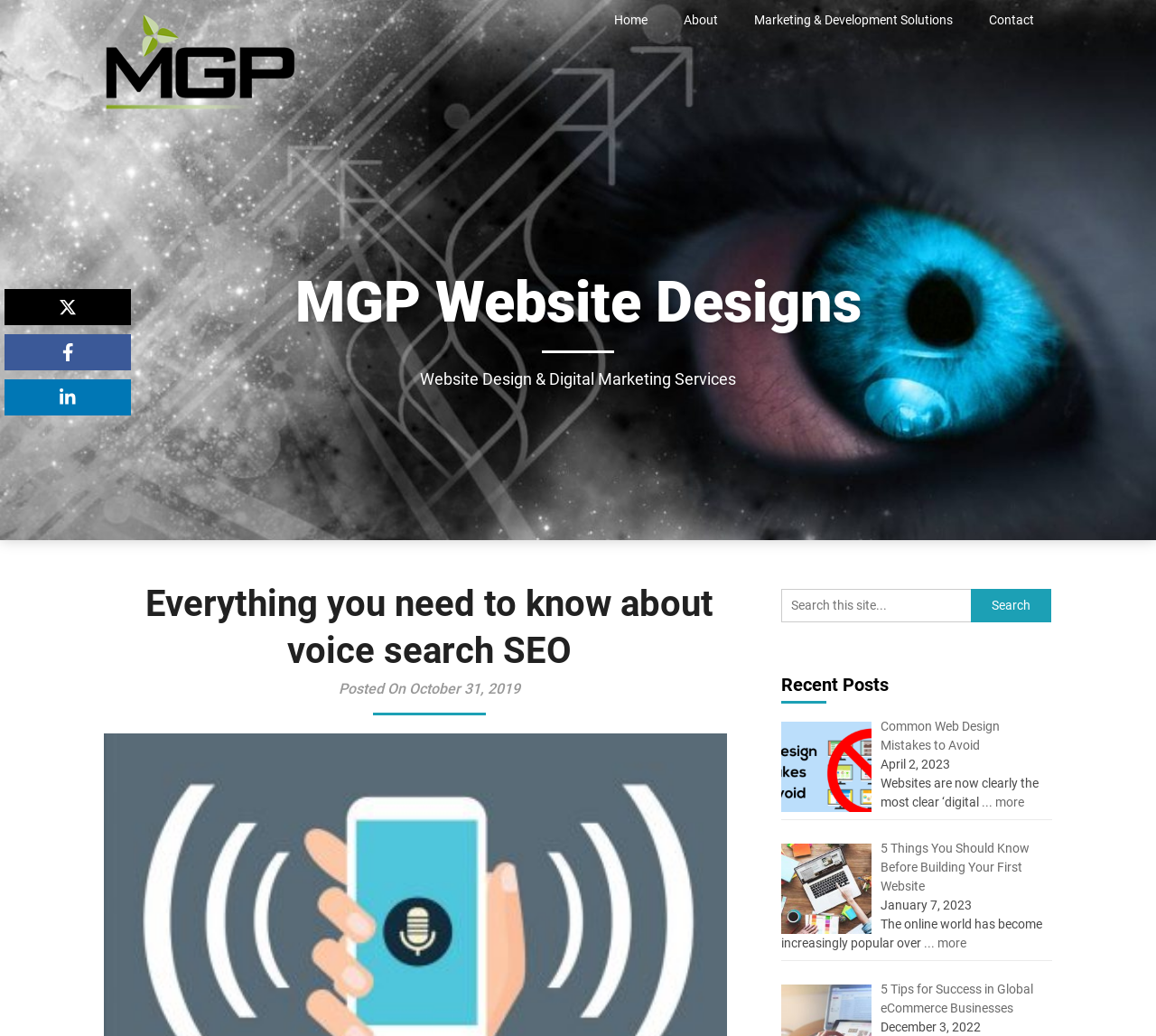What is the category of the website? Observe the screenshot and provide a one-word or short phrase answer.

Digital Marketing